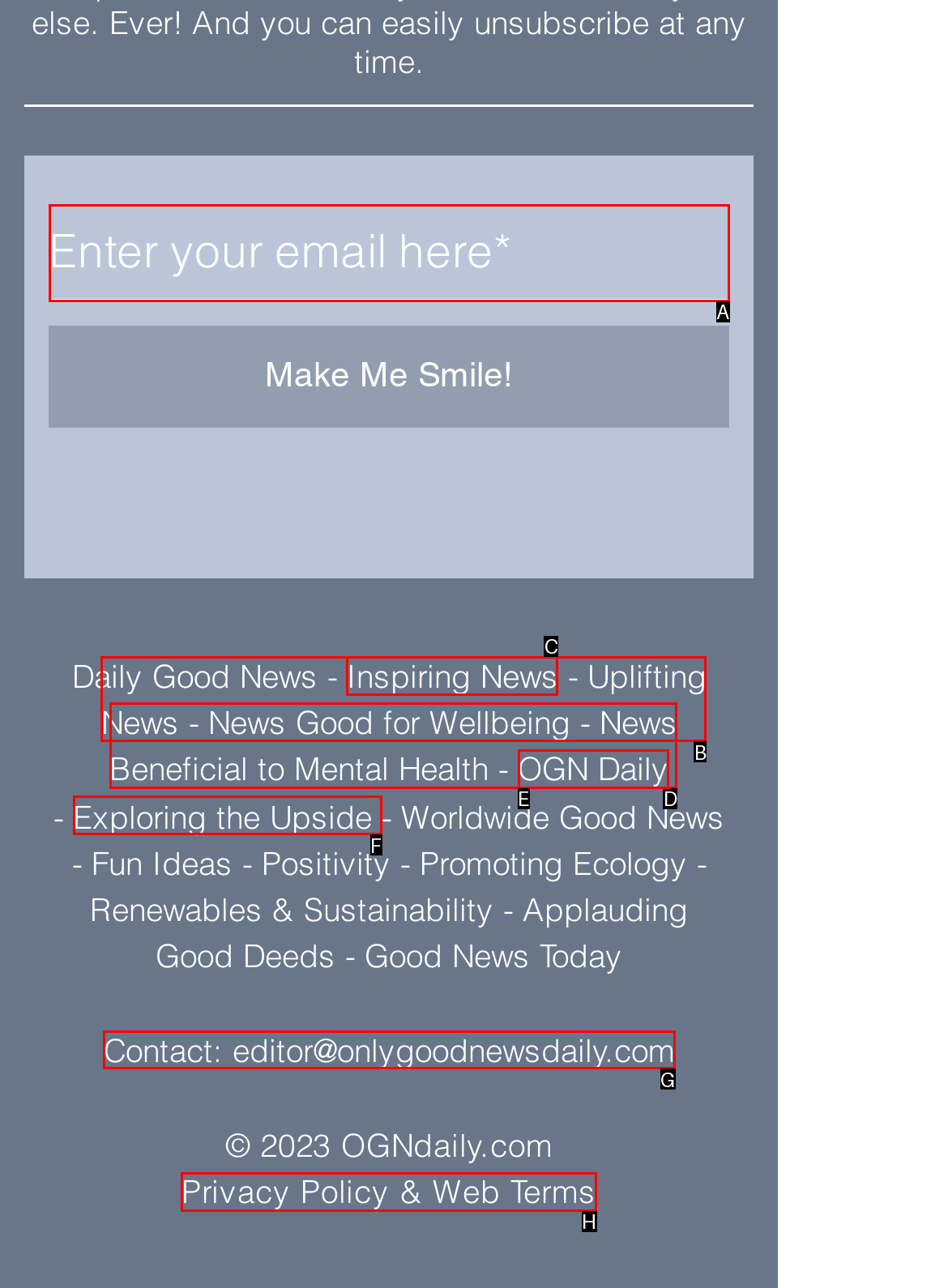Determine the letter of the element I should select to fulfill the following instruction: Contact the editor. Just provide the letter.

G